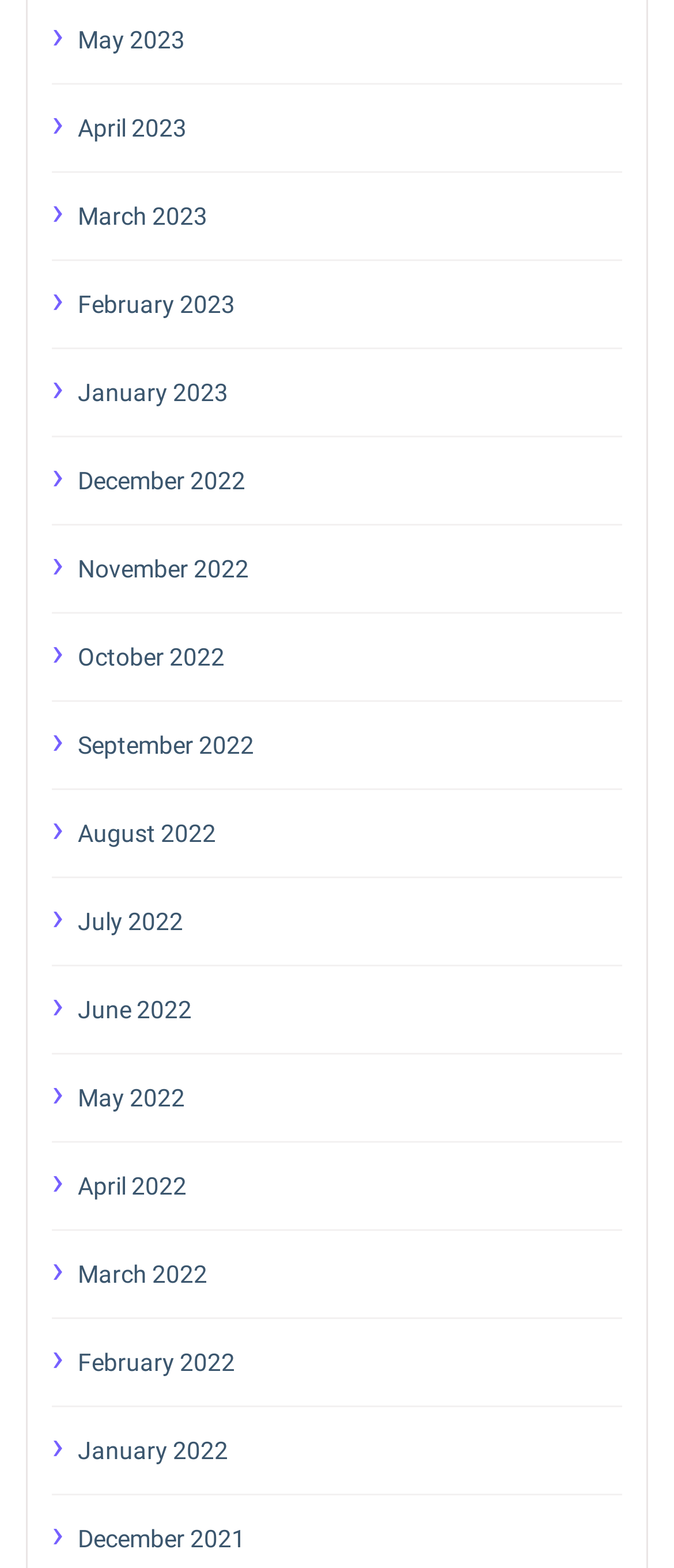Identify the bounding box coordinates of the region I need to click to complete this instruction: "check March 2023".

[0.115, 0.123, 0.923, 0.152]